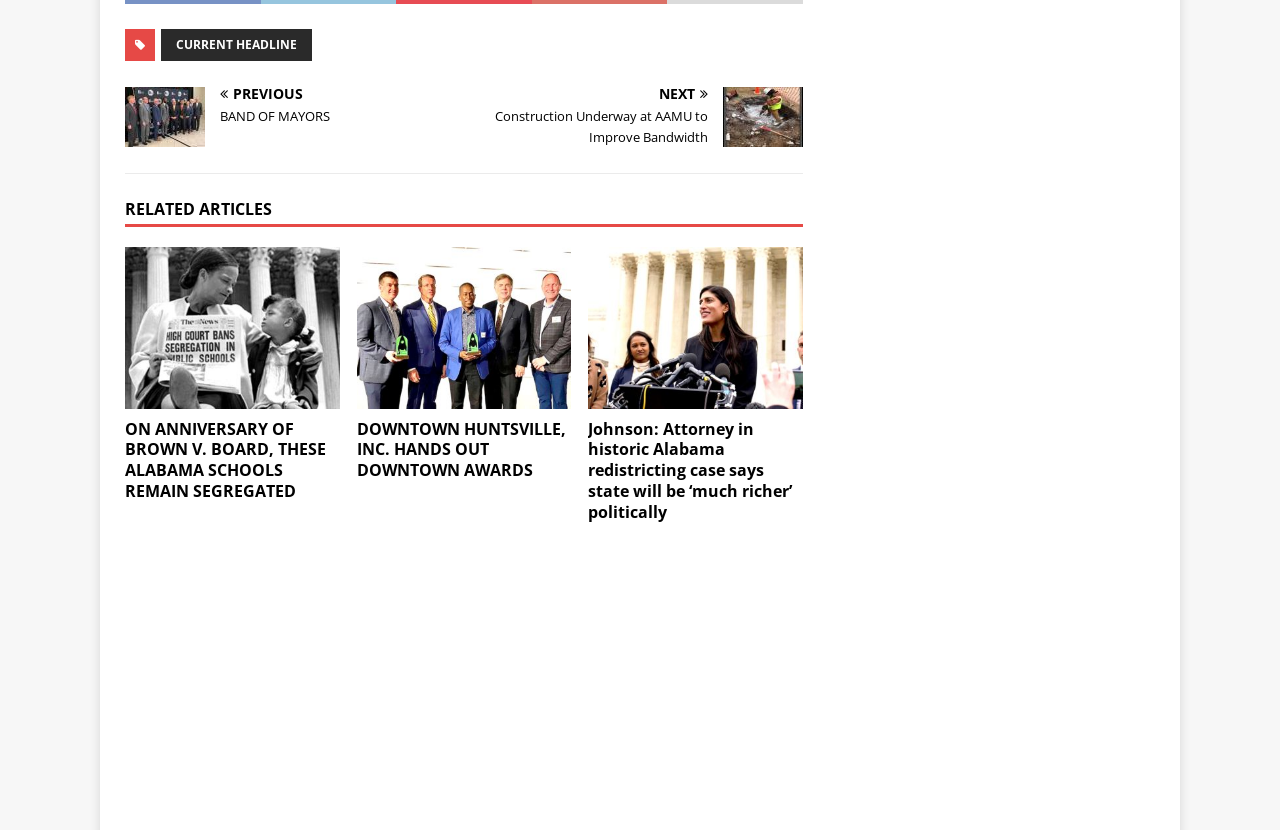Determine the bounding box coordinates of the clickable element to complete this instruction: "View the 'DOWNTOWN HUNTSVILLE, INC. HANDS OUT DOWNTOWN AWARDS' article". Provide the coordinates in the format of four float numbers between 0 and 1, [left, top, right, bottom].

[0.279, 0.298, 0.446, 0.58]